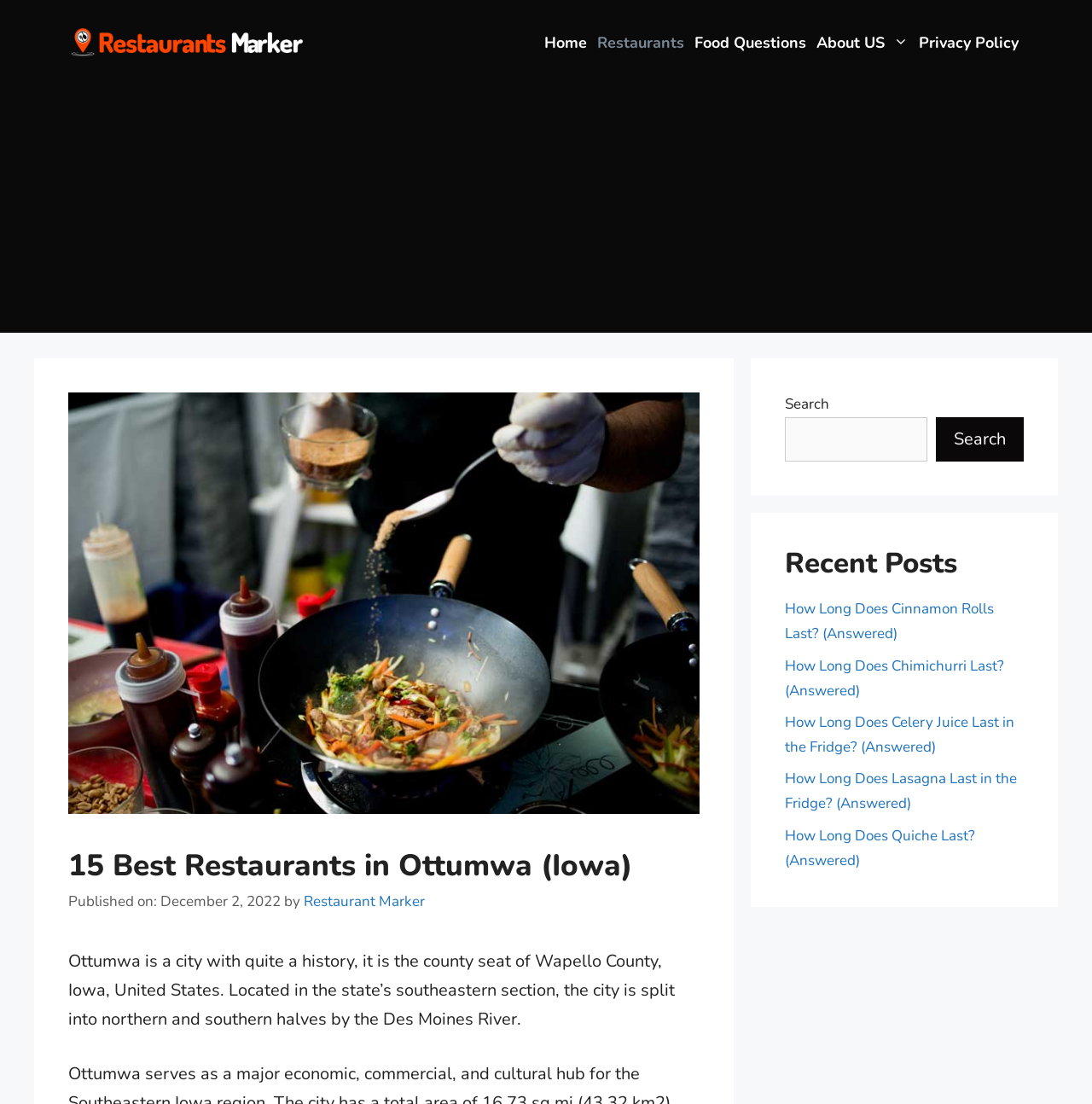Respond to the question with just a single word or phrase: 
How many links are in the navigation menu?

5